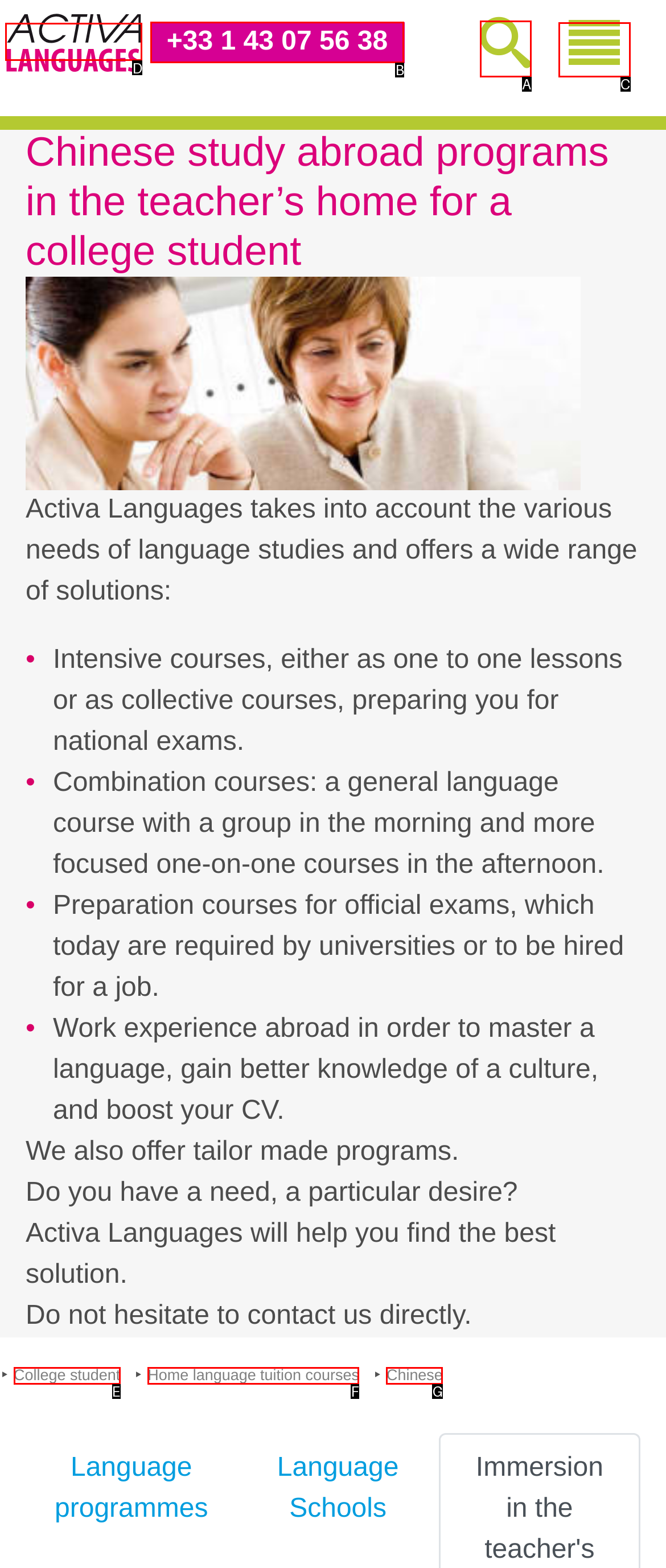Identify which HTML element matches the description: College student
Provide your answer in the form of the letter of the correct option from the listed choices.

E